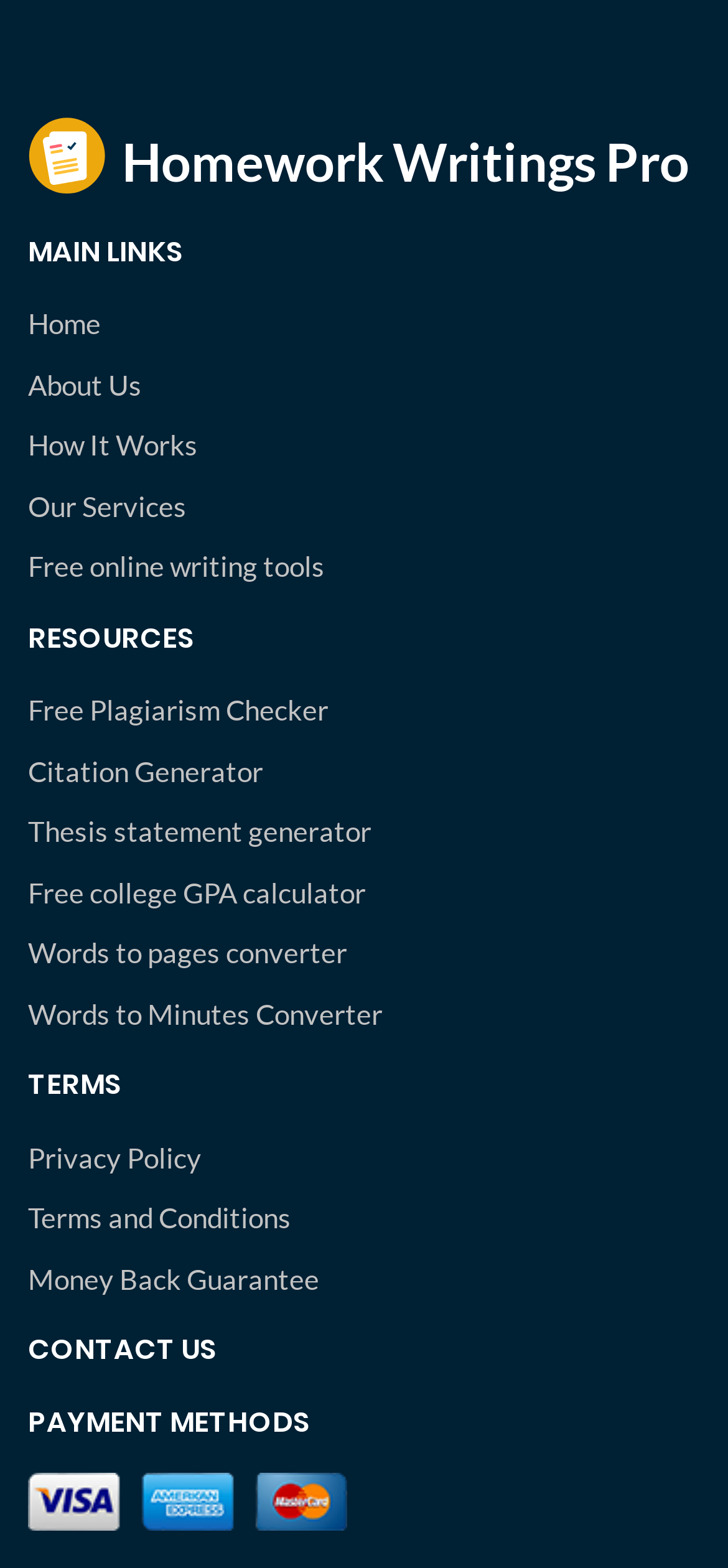What is the first main link?
Use the image to answer the question with a single word or phrase.

Home